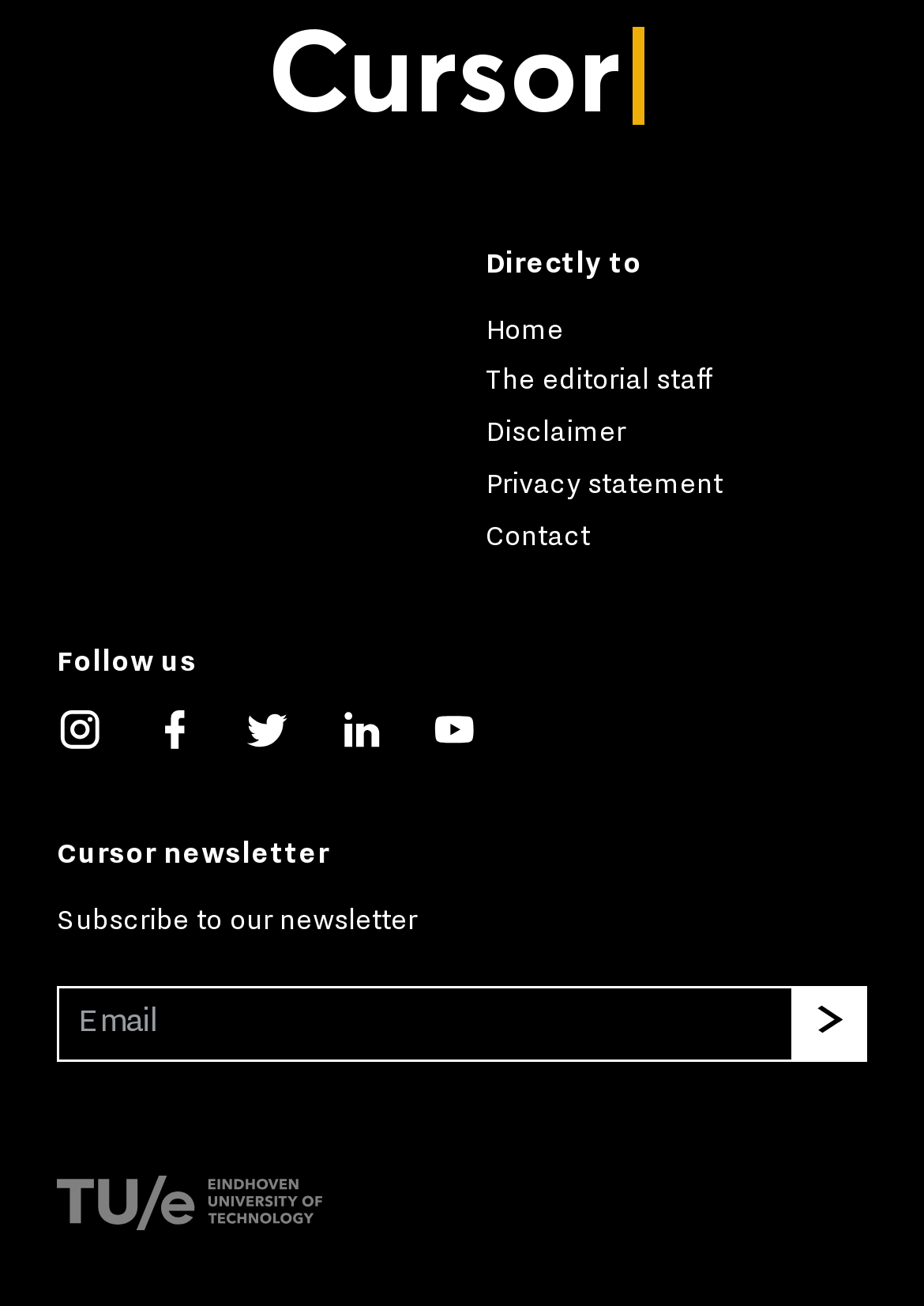Identify the coordinates of the bounding box for the element that must be clicked to accomplish the instruction: "Click on the 'Cursor' link".

[0.29, 0.01, 0.71, 0.097]